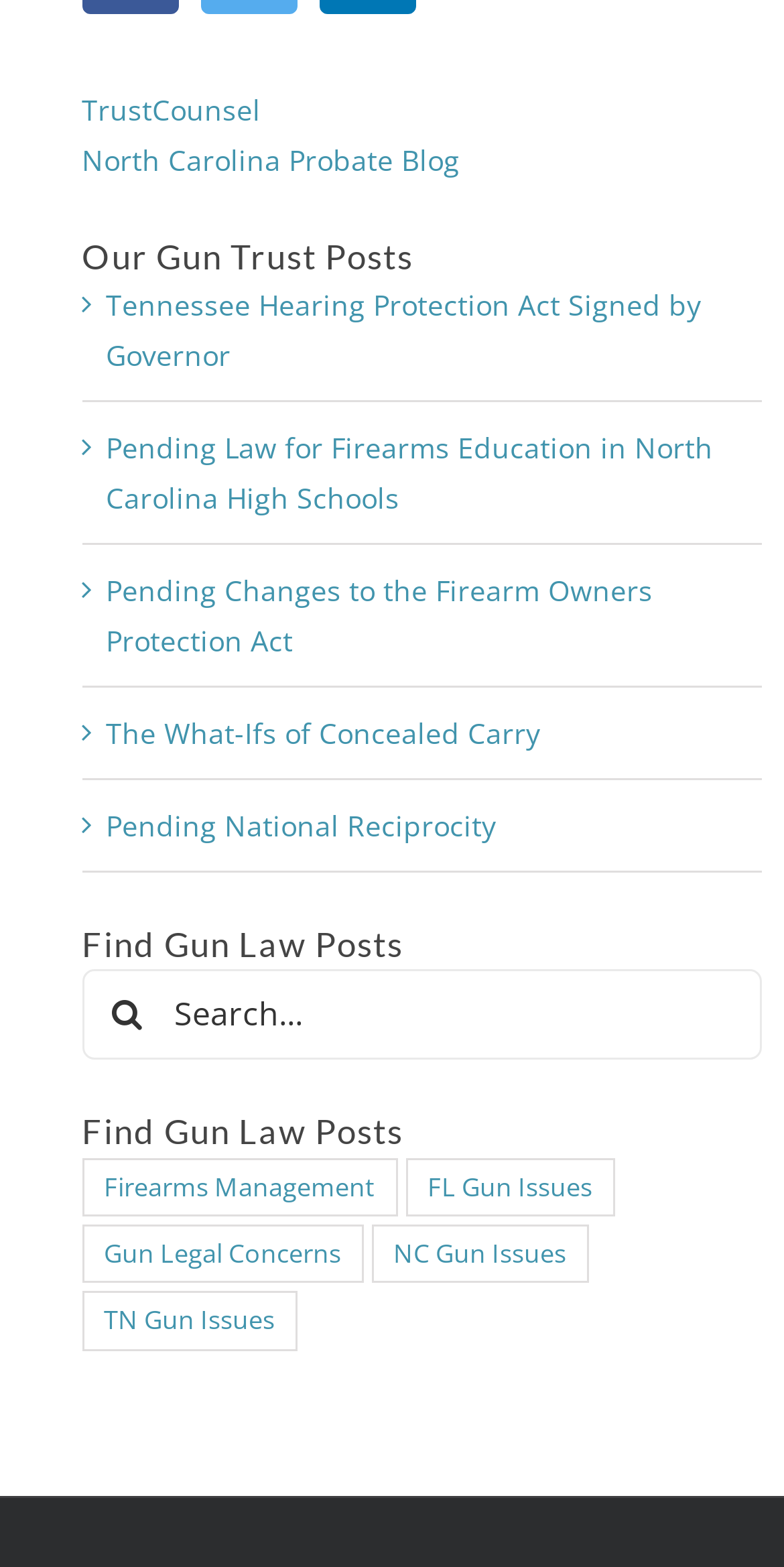Identify the bounding box coordinates for the element you need to click to achieve the following task: "Search for gun law posts". The coordinates must be four float values ranging from 0 to 1, formatted as [left, top, right, bottom].

[0.105, 0.618, 0.972, 0.676]